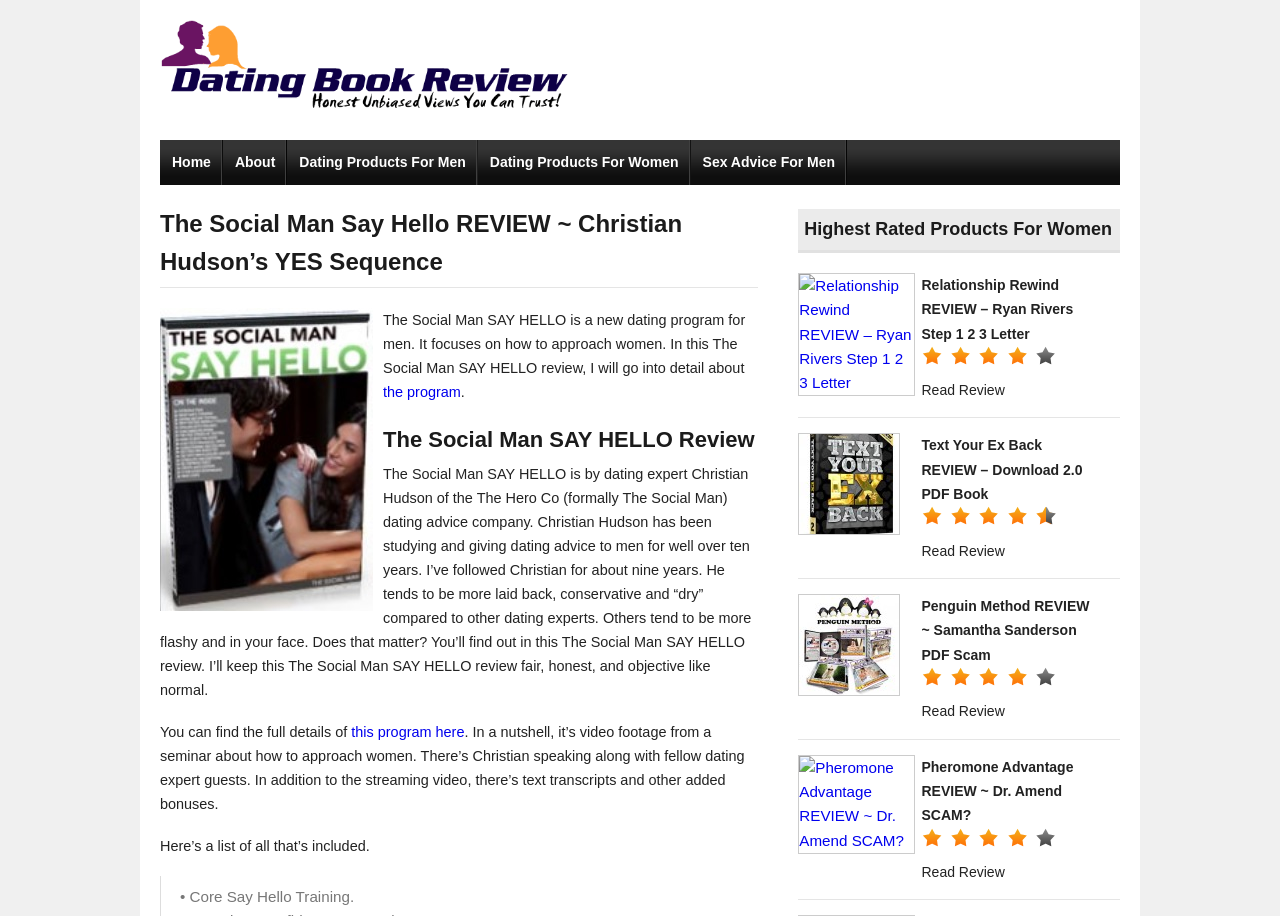Give a succinct answer to this question in a single word or phrase: 
What type of products are listed in the 'Highest Rated Products For Women' section?

dating products